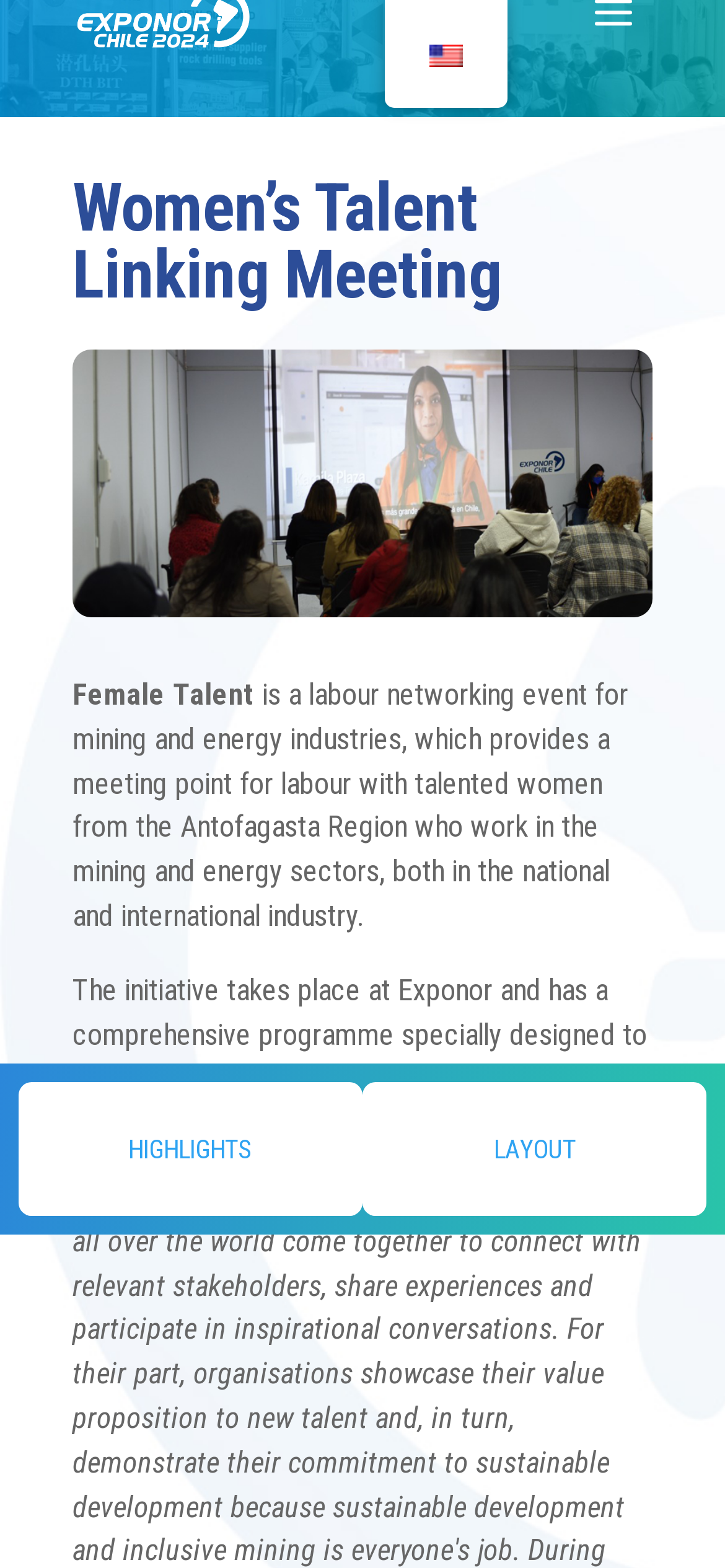Provide the bounding box coordinates of the HTML element described by the text: "alt="en_US" title="English"".

[0.531, 0.009, 0.7, 0.055]